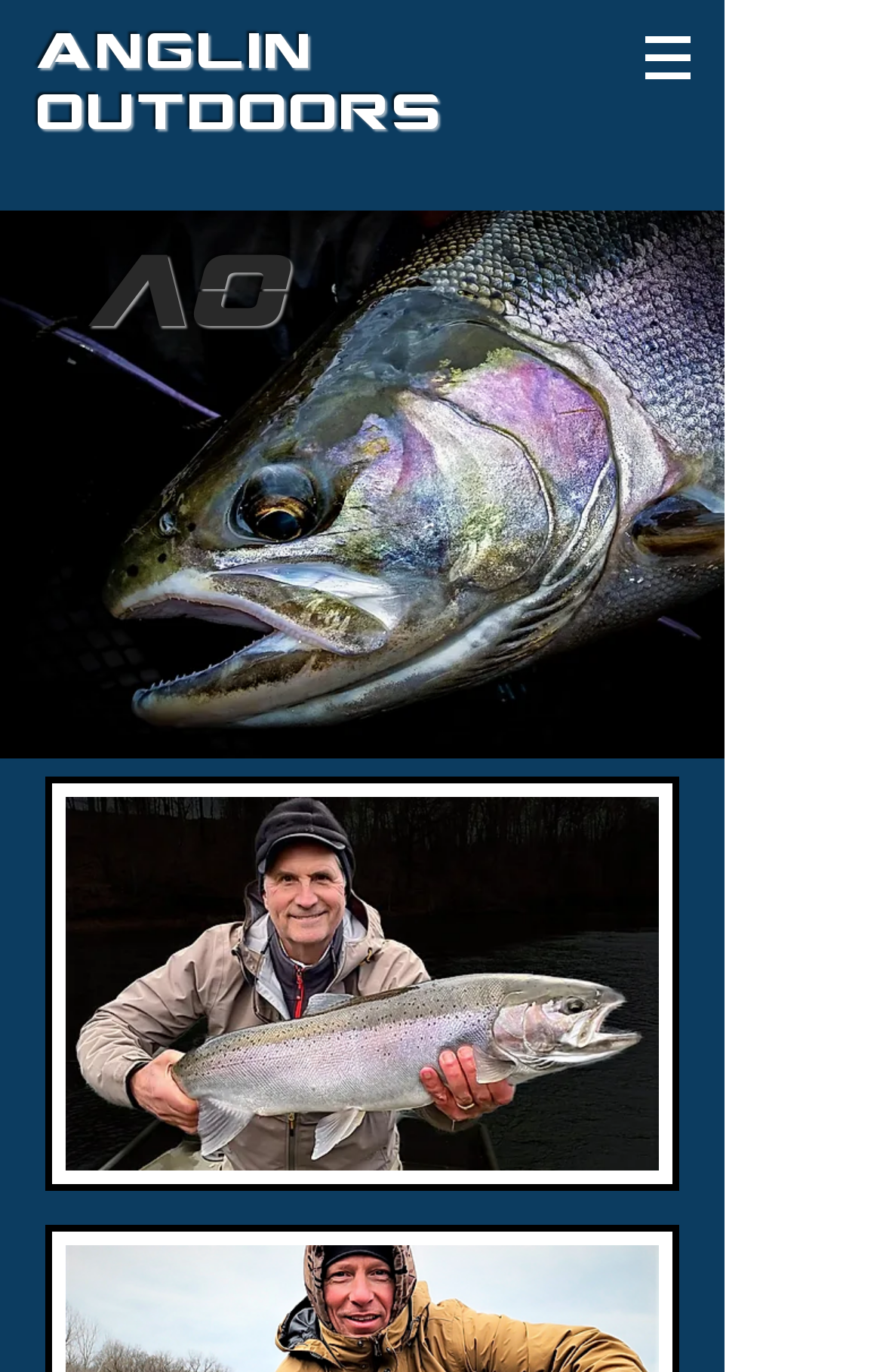Respond to the question below with a single word or phrase:
What is the file name of the image on the page?

Screenshot (222)_edited.jpg